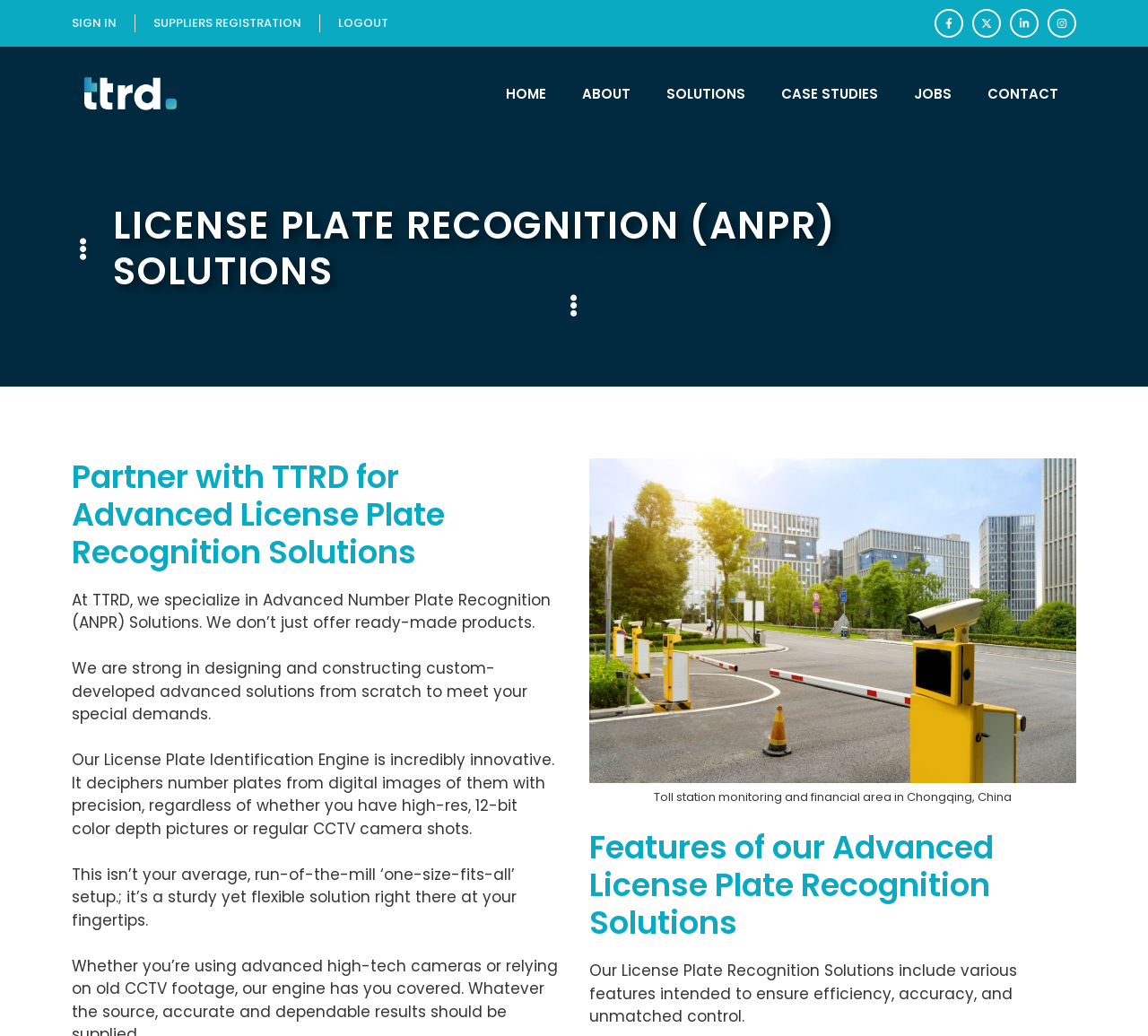Please provide the bounding box coordinates for the element that needs to be clicked to perform the following instruction: "View case studies". The coordinates should be given as four float numbers between 0 and 1, i.e., [left, top, right, bottom].

[0.665, 0.065, 0.78, 0.117]